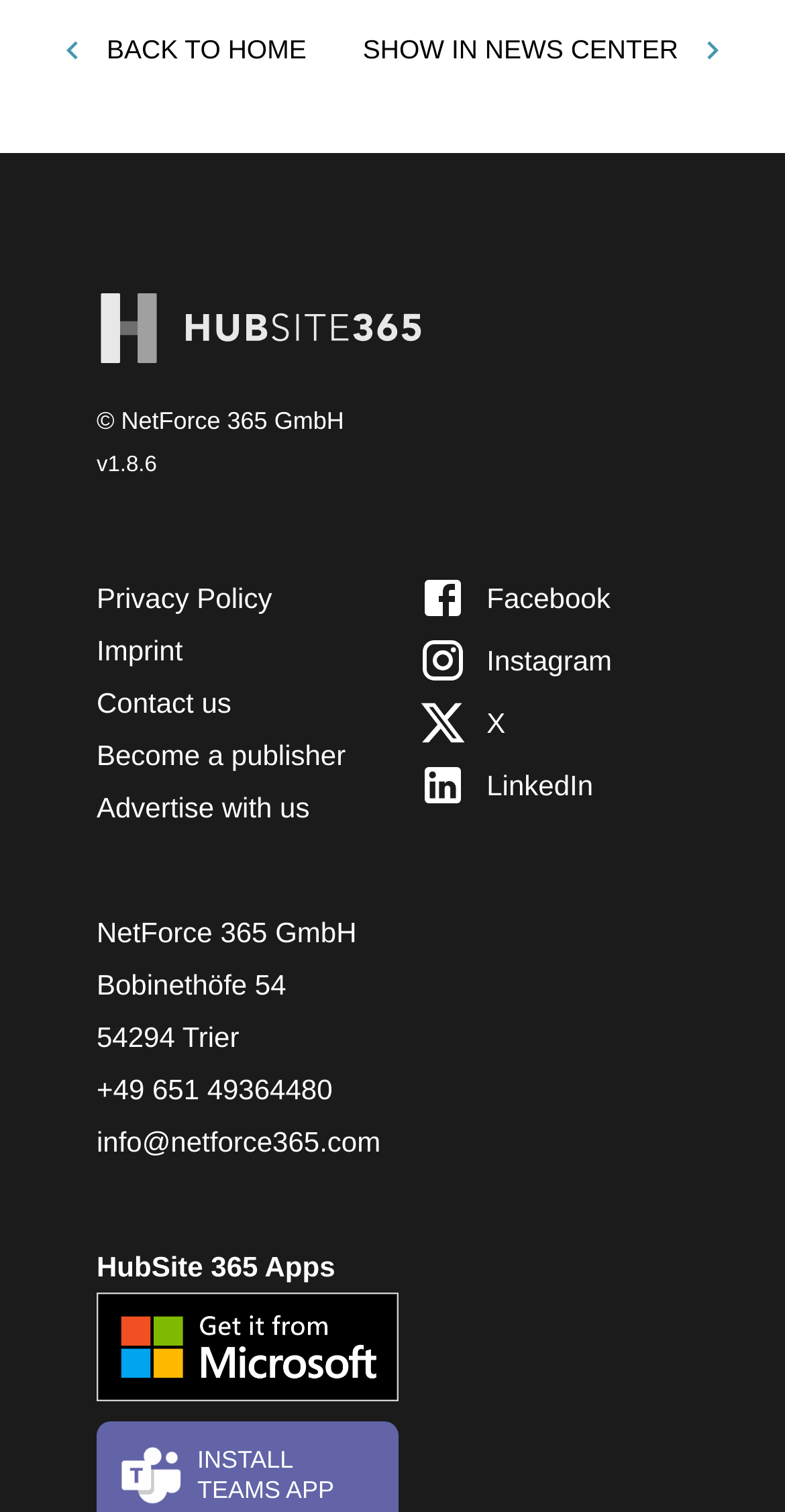Provide the bounding box coordinates for the area that should be clicked to complete the instruction: "Install Teams app".

[0.123, 0.854, 0.508, 0.927]